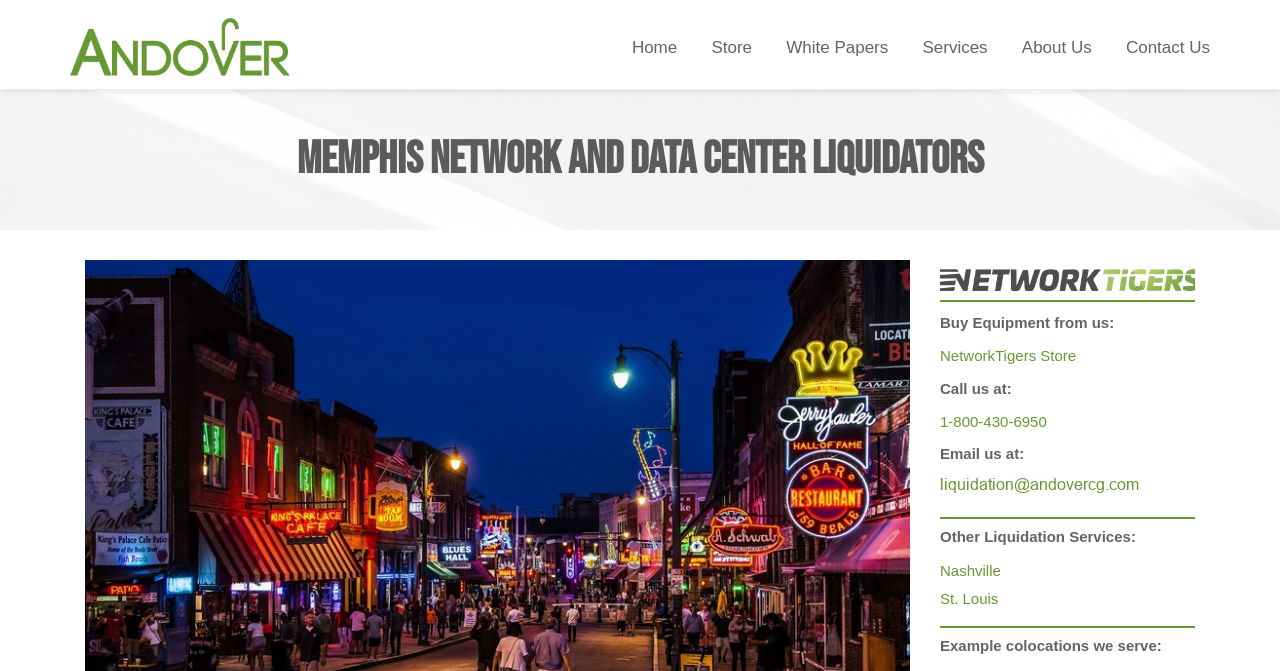Provide a comprehensive caption for the webpage.

The webpage is about Memphis Network Liquidators, a company that offers network and data center liquidation services. At the top left corner, there is a logo of NetworkTigers. Below the logo, there is a navigation menu with links to different sections of the website, including Home, Store, White Papers, Services, About Us, and Contact Us.

In the main content area, there is a heading that reads "Memphis Network and Data Center Liquidators". Below the heading, there is another NetworkTigers logo, this time located at the top right corner. To the right of the logo, there is a section that invites users to buy equipment from the company, with a link to the NetworkTigers Store. The section also provides contact information, including a phone number and an email address.

Further down, there is a section that lists other liquidation services offered by the company, with links to specific locations such as Nashville and St. Louis. Finally, there is a heading that reads "Example colocations we serve:", but it does not appear to have any accompanying content.